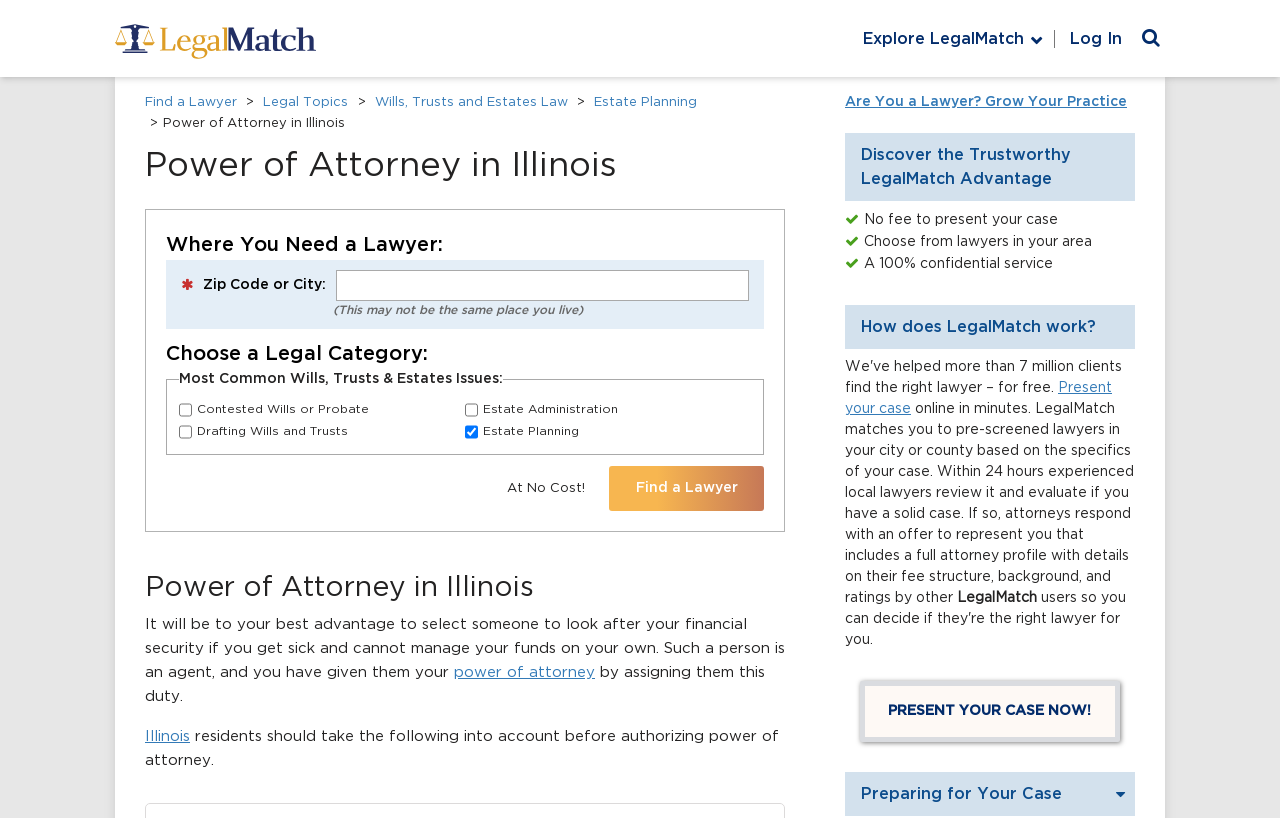Could you highlight the region that needs to be clicked to execute the instruction: "Click the LegalMatch logo"?

[0.09, 0.022, 0.25, 0.072]